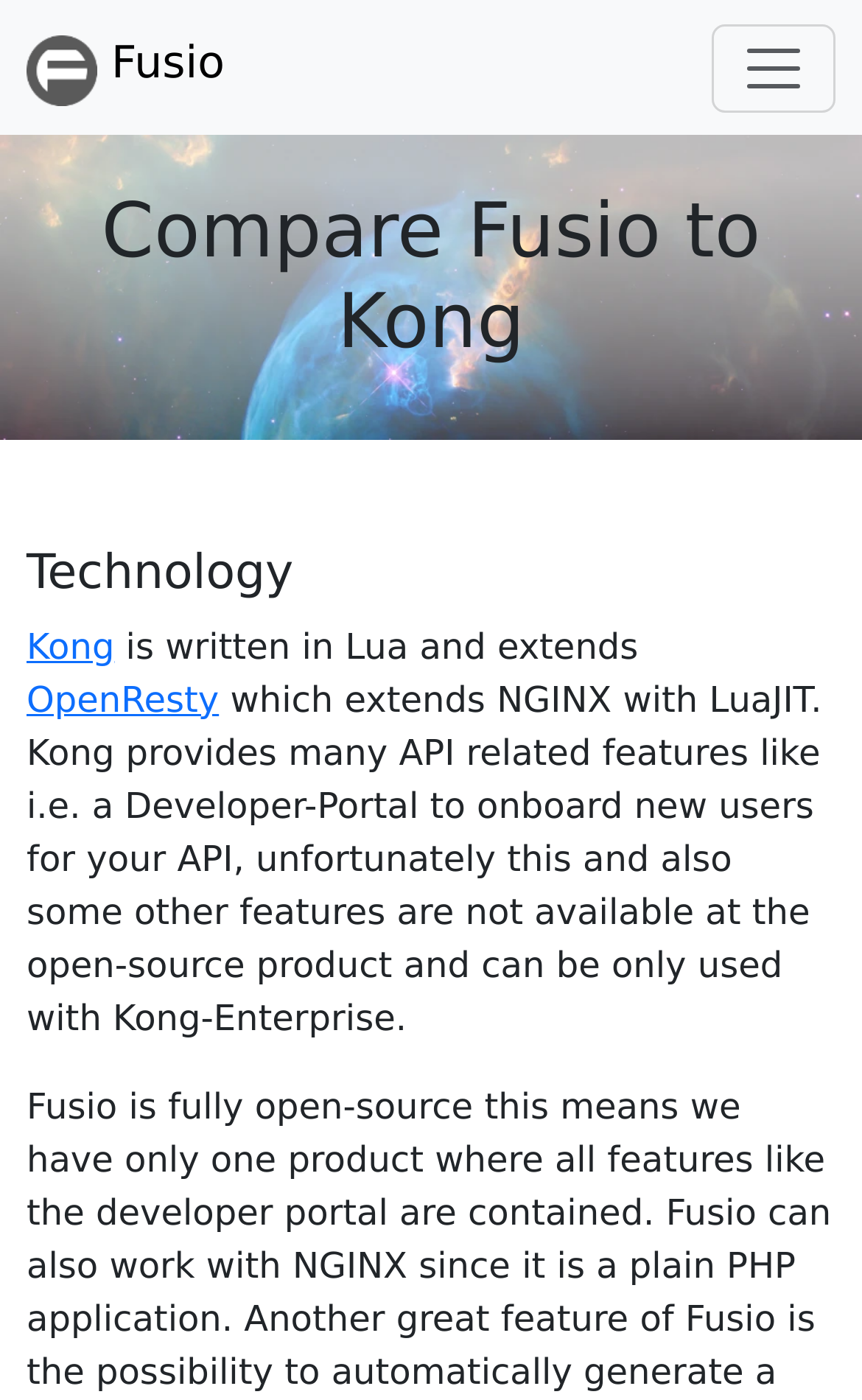What is the purpose of the Developer-Portal in Kong?
Carefully examine the image and provide a detailed answer to the question.

The purpose of the Developer-Portal in Kong is to onboard new users for the API, as mentioned in the static text 'a Developer-Portal to onboard new users for your API'.